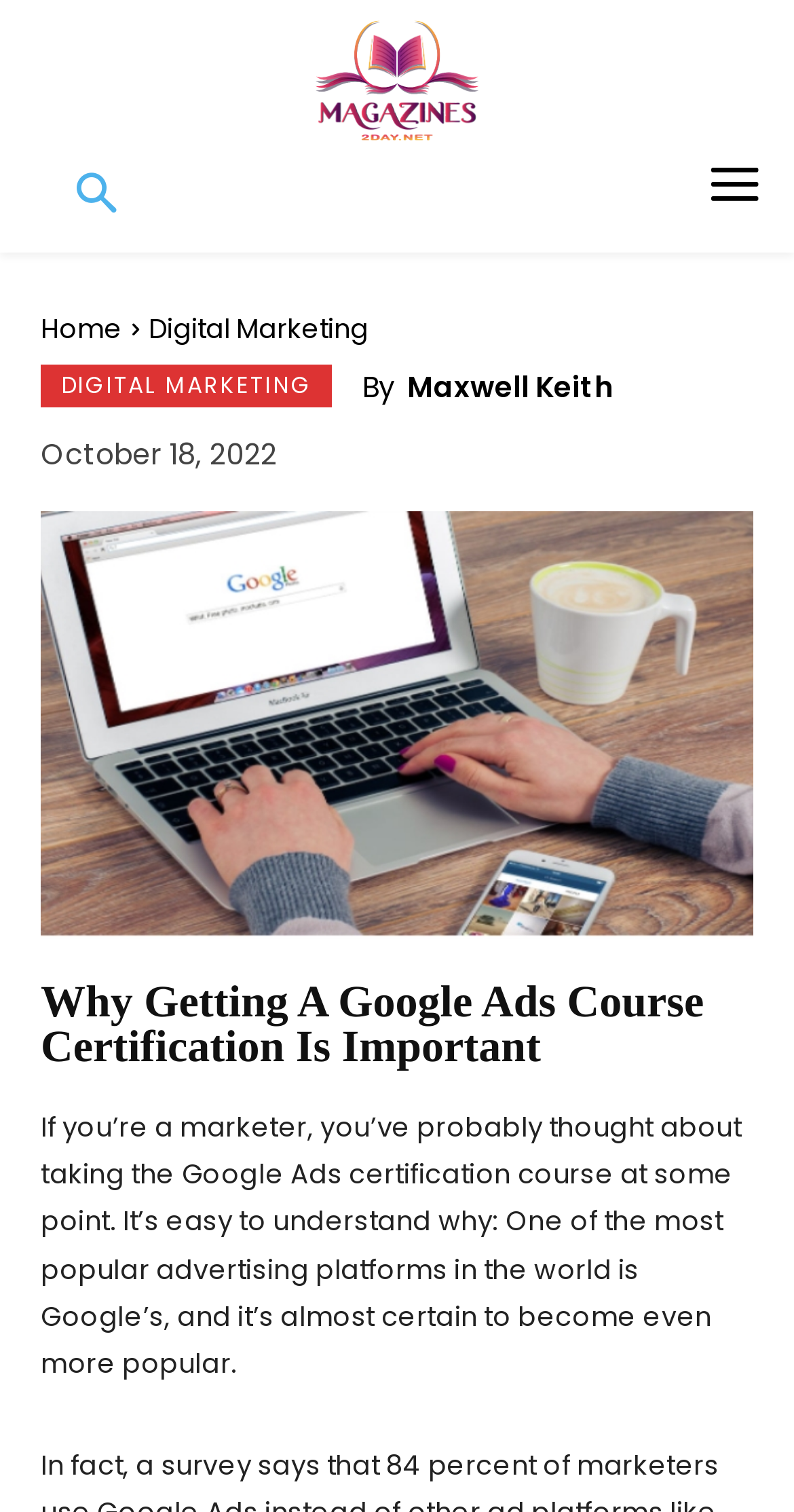Please determine the bounding box coordinates, formatted as (top-left x, top-left y, bottom-right x, bottom-right y), with all values as floating point numbers between 0 and 1. Identify the bounding box of the region described as: Maxwell Keith

[0.513, 0.247, 0.772, 0.266]